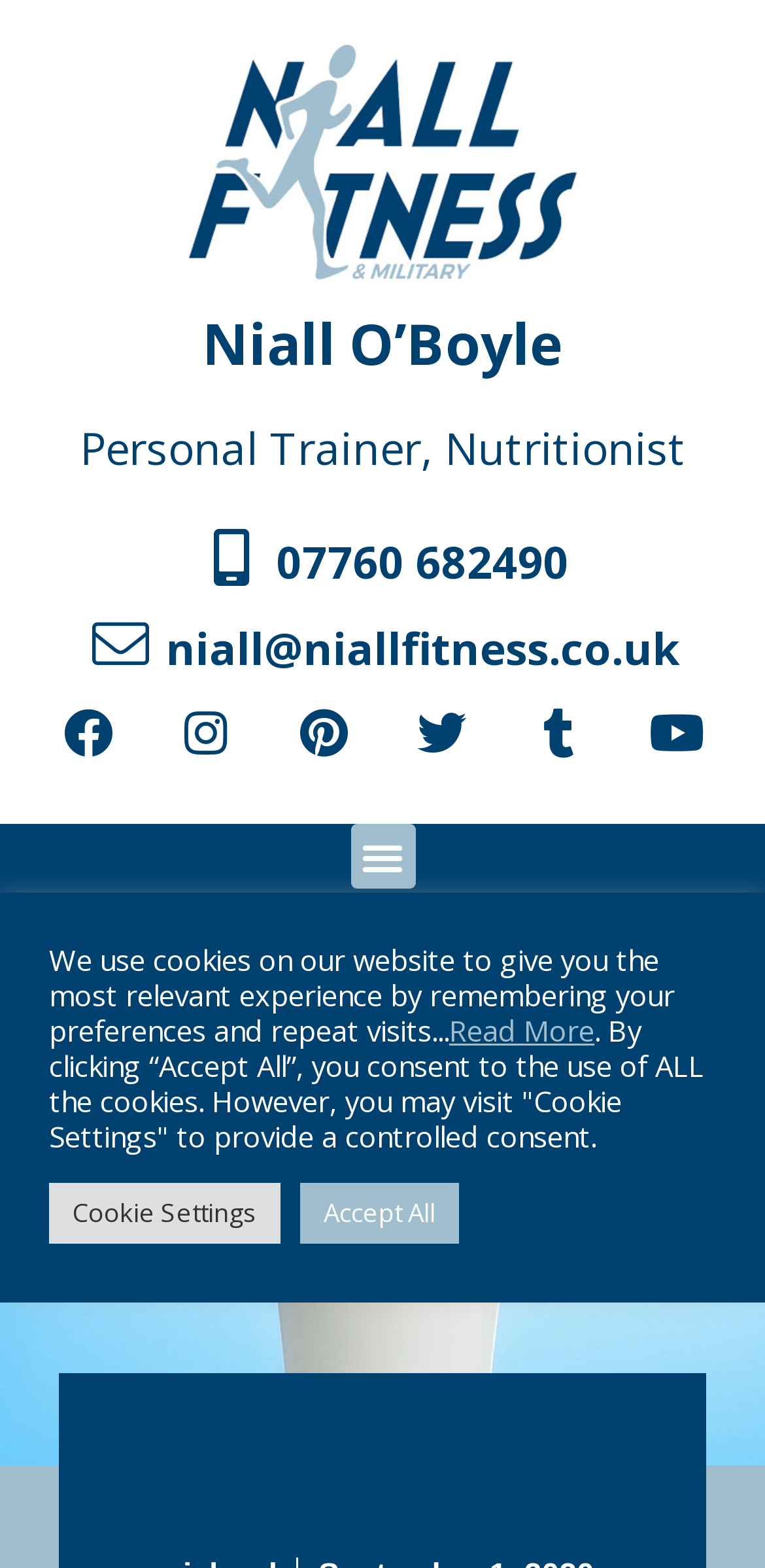What is the profession of Niall O’Boyle?
Answer the question in as much detail as possible.

Based on the webpage, Niall O’Boyle's profession is mentioned as 'Personal Trainer, Nutritionist' in the static text element.